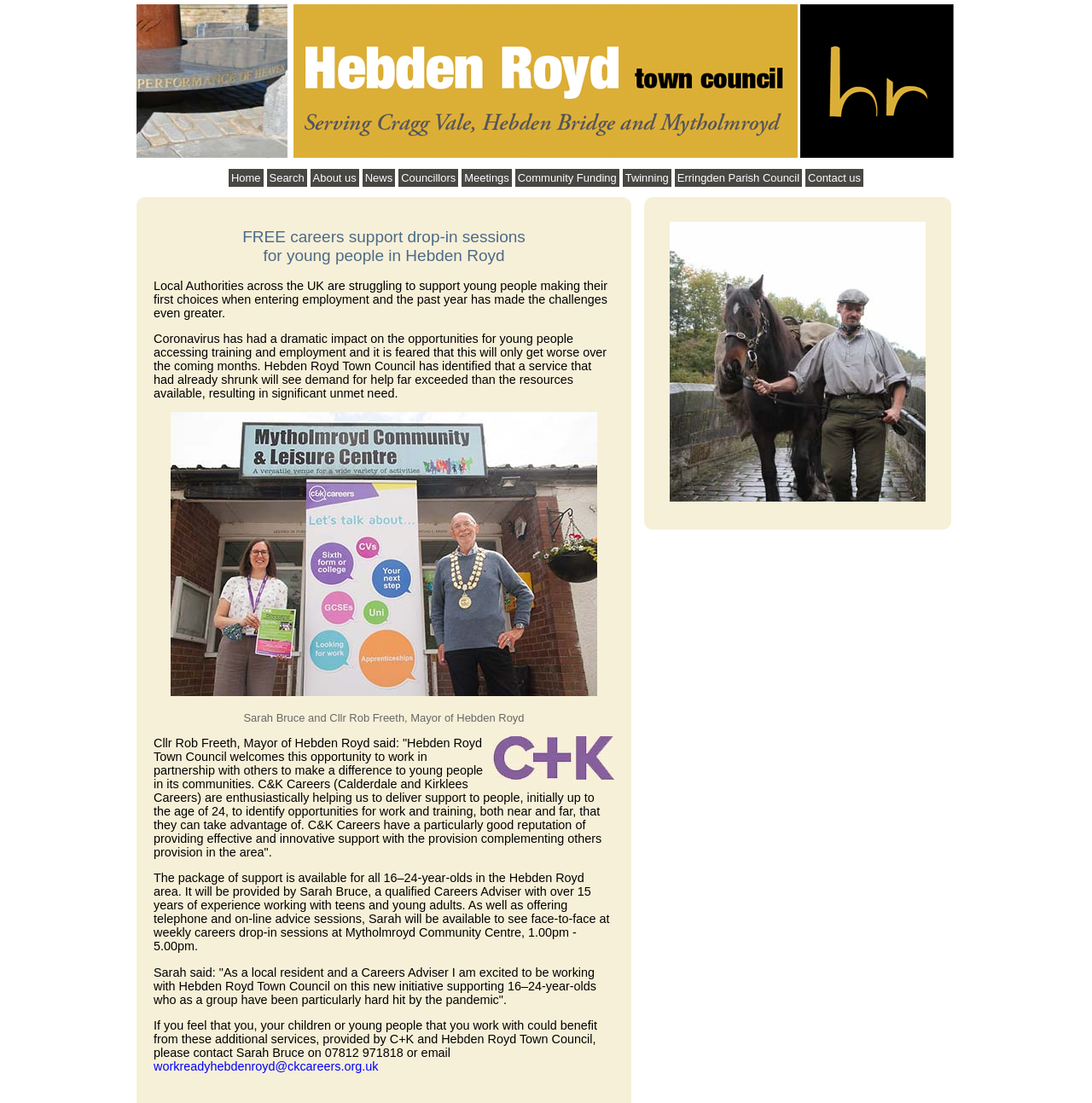Answer this question in one word or a short phrase: Who is the qualified Careers Adviser providing the support?

Sarah Bruce